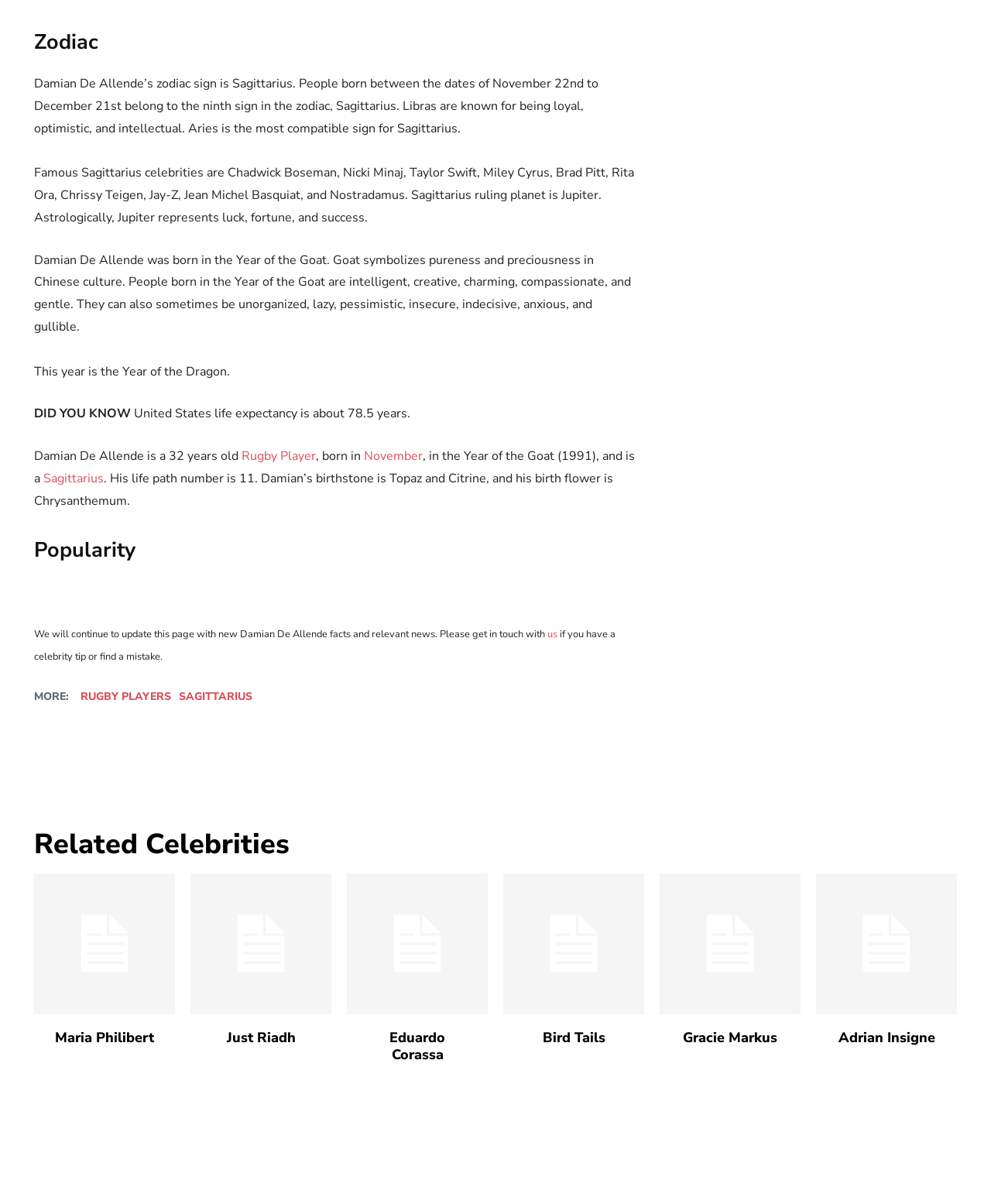What is the life expectancy in the United States?
Please respond to the question with as much detail as possible.

The webpage mentions 'United States life expectancy is about 78.5 years' in the text, which provides the answer to this question.